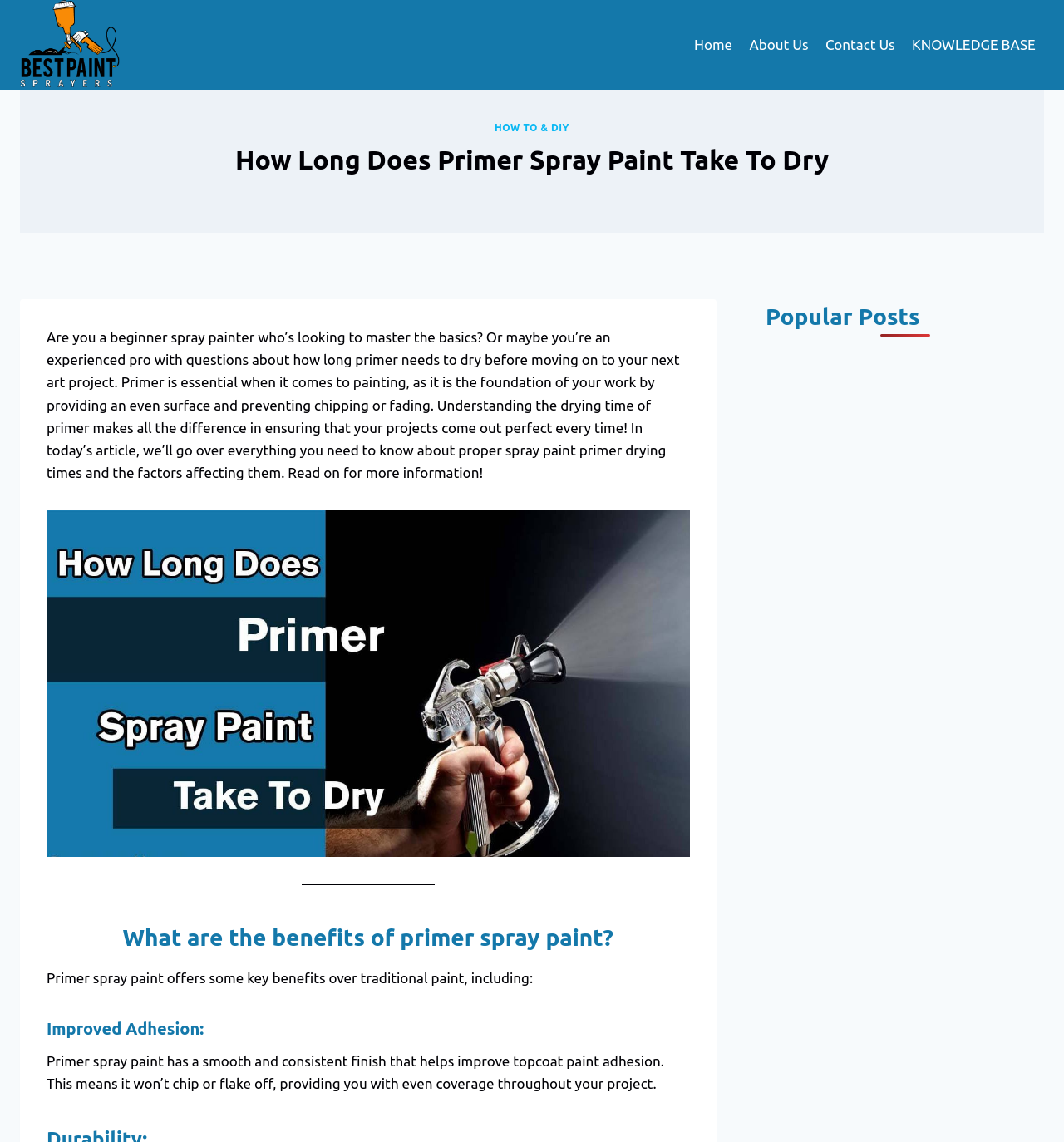Identify the bounding box coordinates of the clickable region to carry out the given instruction: "Learn about 'HOW TO & DIY'".

[0.465, 0.107, 0.535, 0.116]